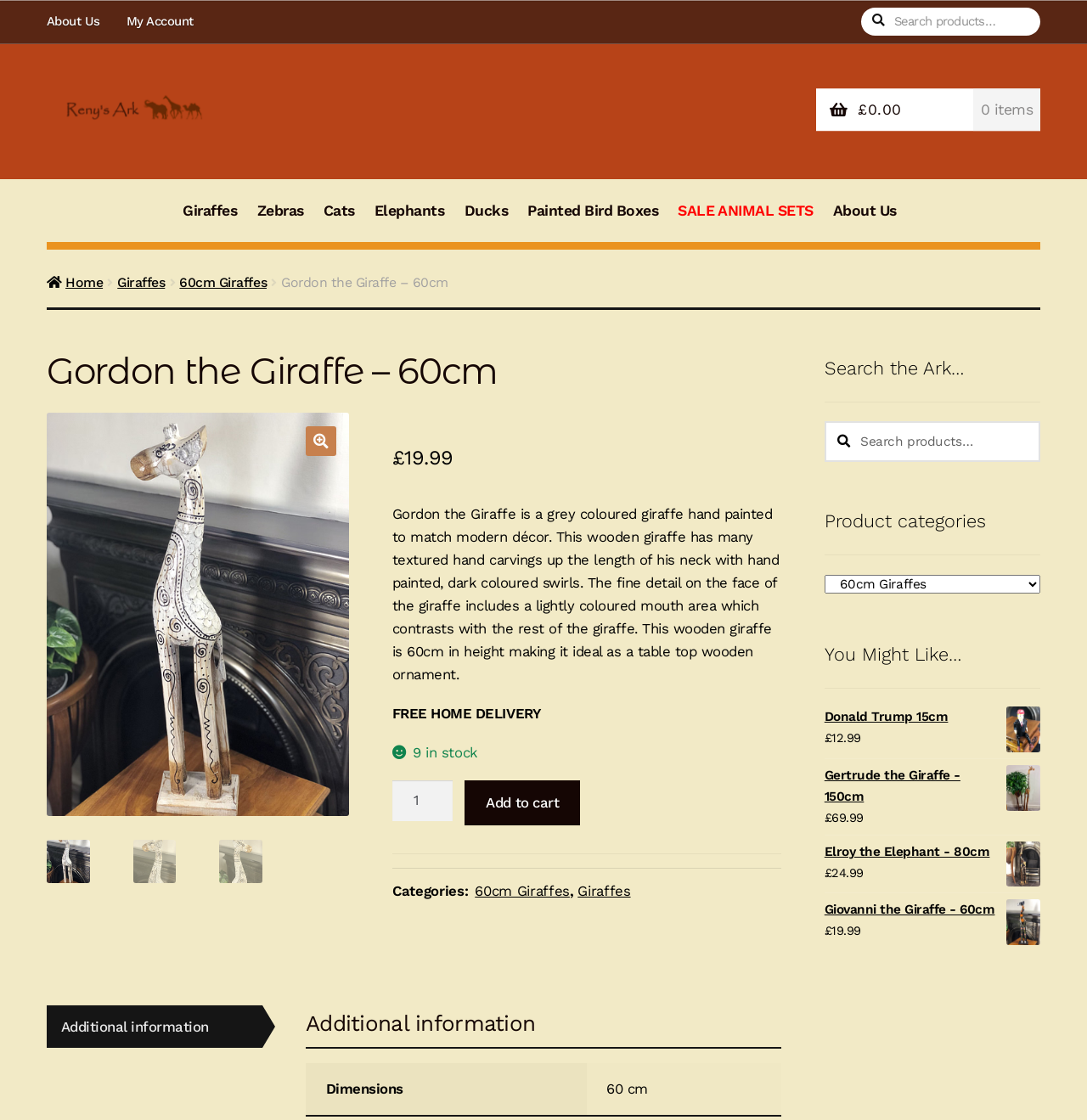Locate the bounding box coordinates of the clickable area to execute the instruction: "Get additional information". Provide the coordinates as four float numbers between 0 and 1, represented as [left, top, right, bottom].

[0.043, 0.898, 0.242, 0.937]